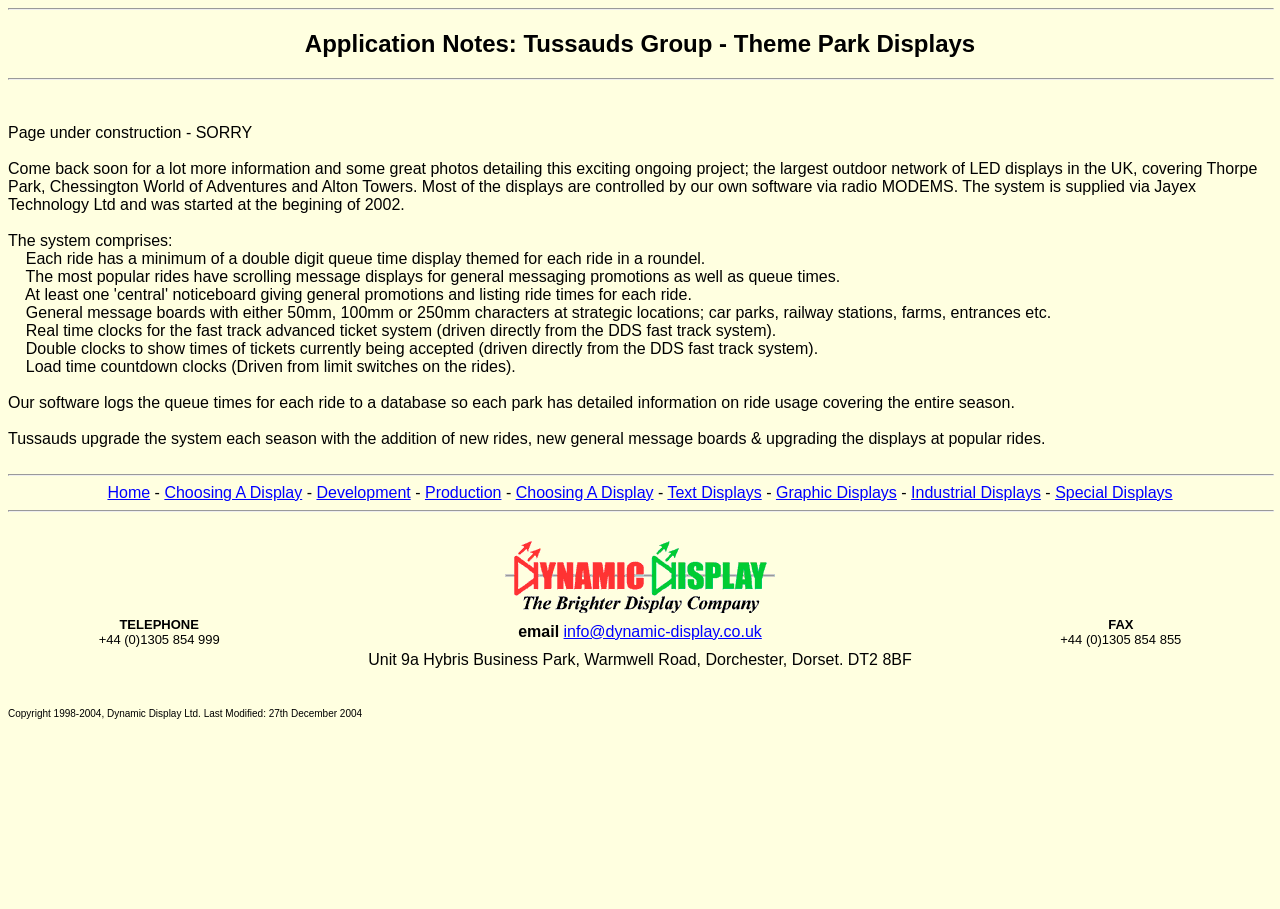Locate the bounding box coordinates of the element that should be clicked to fulfill the instruction: "Click email info@dynamic-display.co.uk".

[0.44, 0.685, 0.595, 0.704]